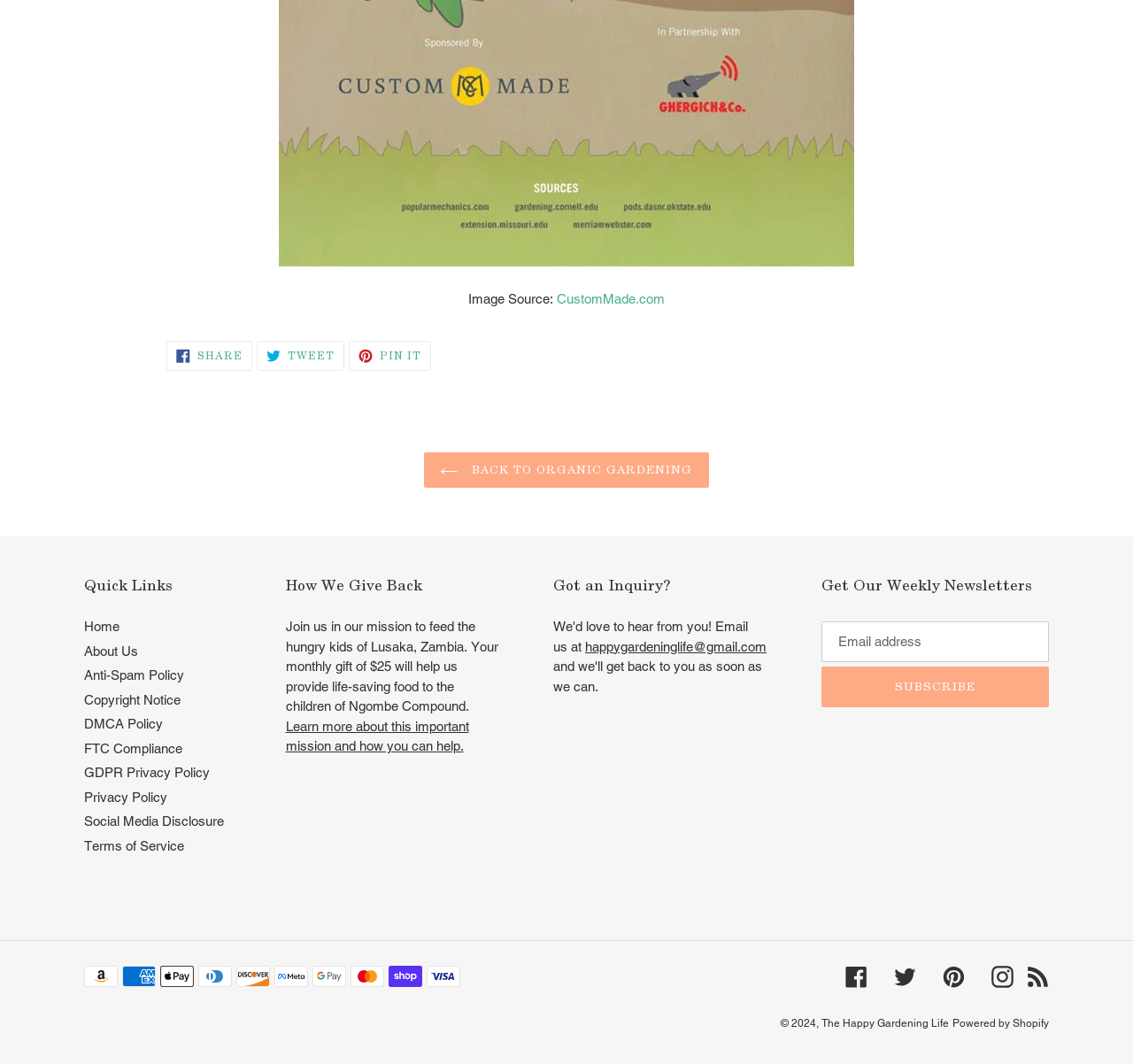Please specify the bounding box coordinates of the clickable section necessary to execute the following command: "Subscribe to the newsletter".

[0.725, 0.627, 0.926, 0.665]